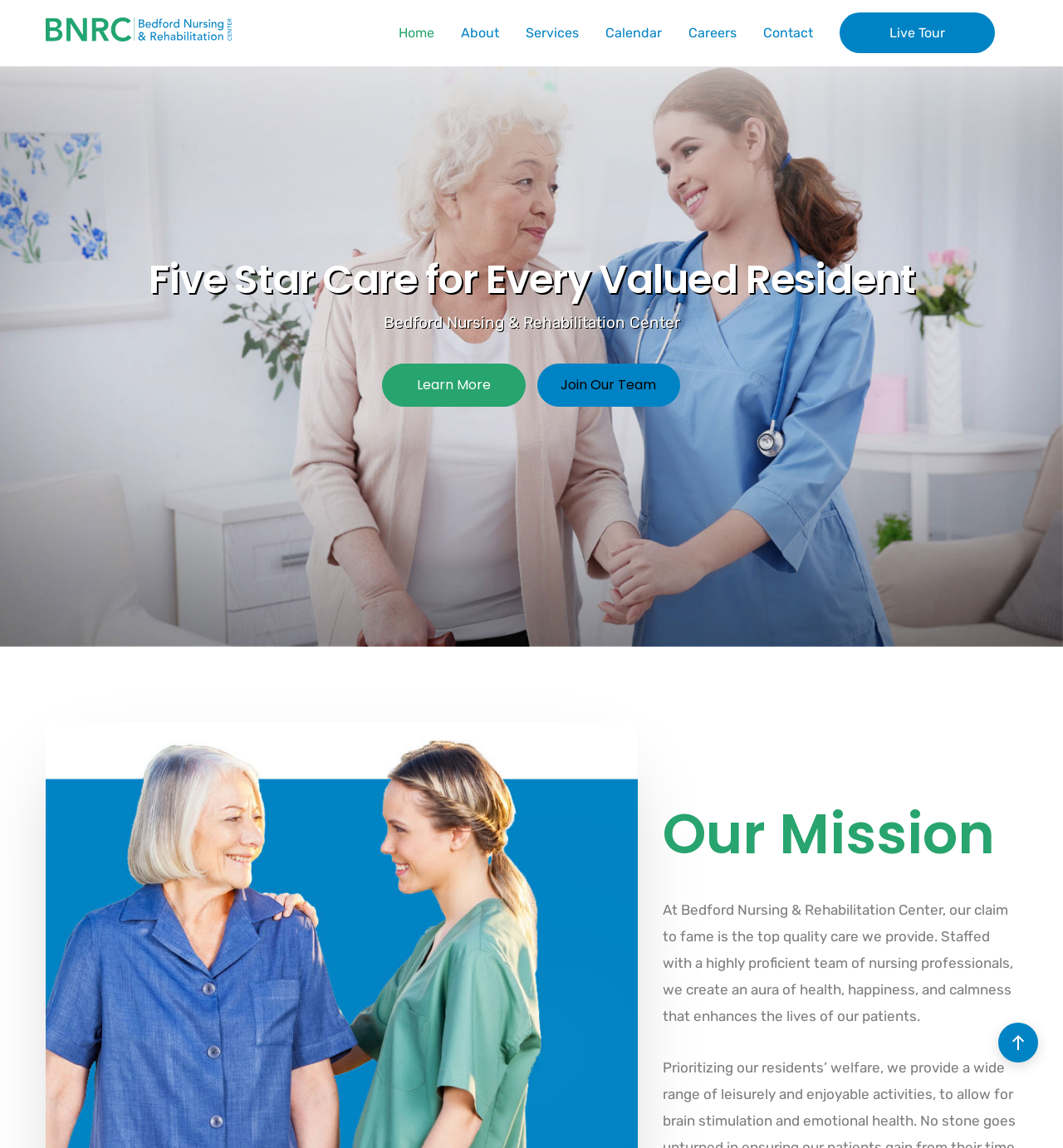Please predict the bounding box coordinates (top-left x, top-left y, bottom-right x, bottom-right y) for the UI element in the screenshot that fits the description: Calendar

[0.566, 0.0, 0.627, 0.058]